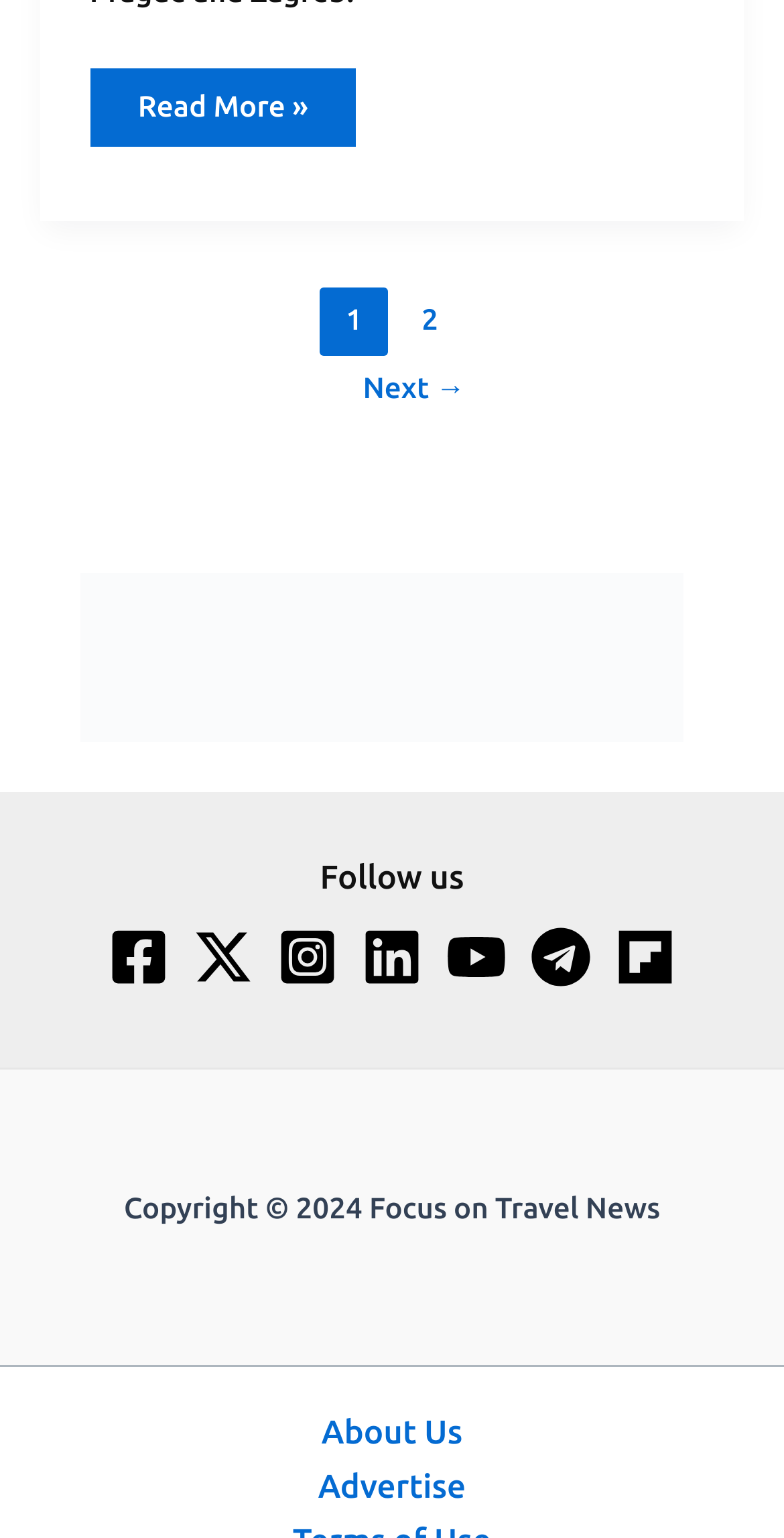What is the copyright year of the website?
Using the image as a reference, answer the question in detail.

The static text element 'Copyright © 2024 Focus on Travel News' indicates that the copyright year of the website is 2024.